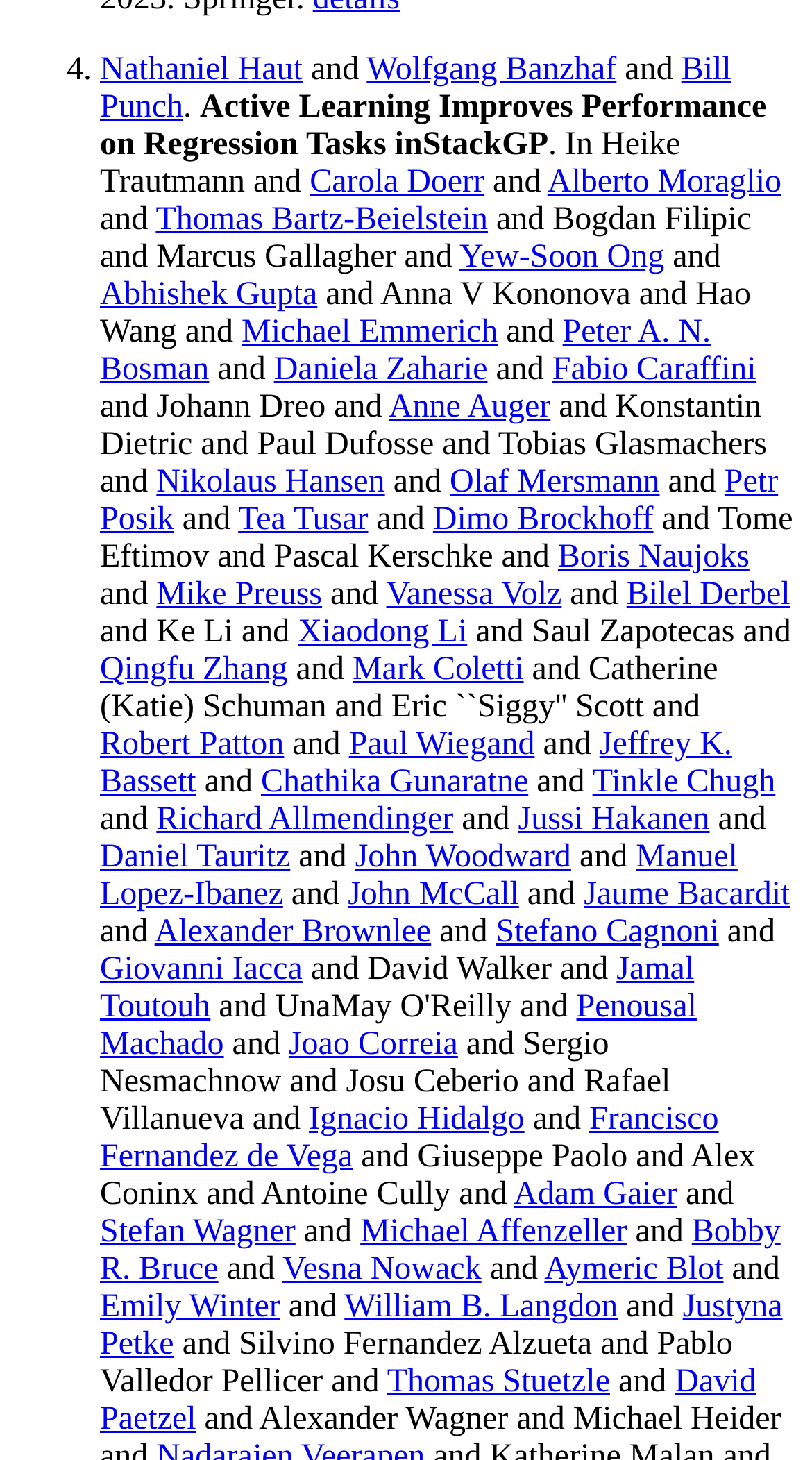Please identify the bounding box coordinates of the area I need to click to accomplish the following instruction: "Click on Nathaniel Haut's link".

[0.123, 0.036, 0.373, 0.06]